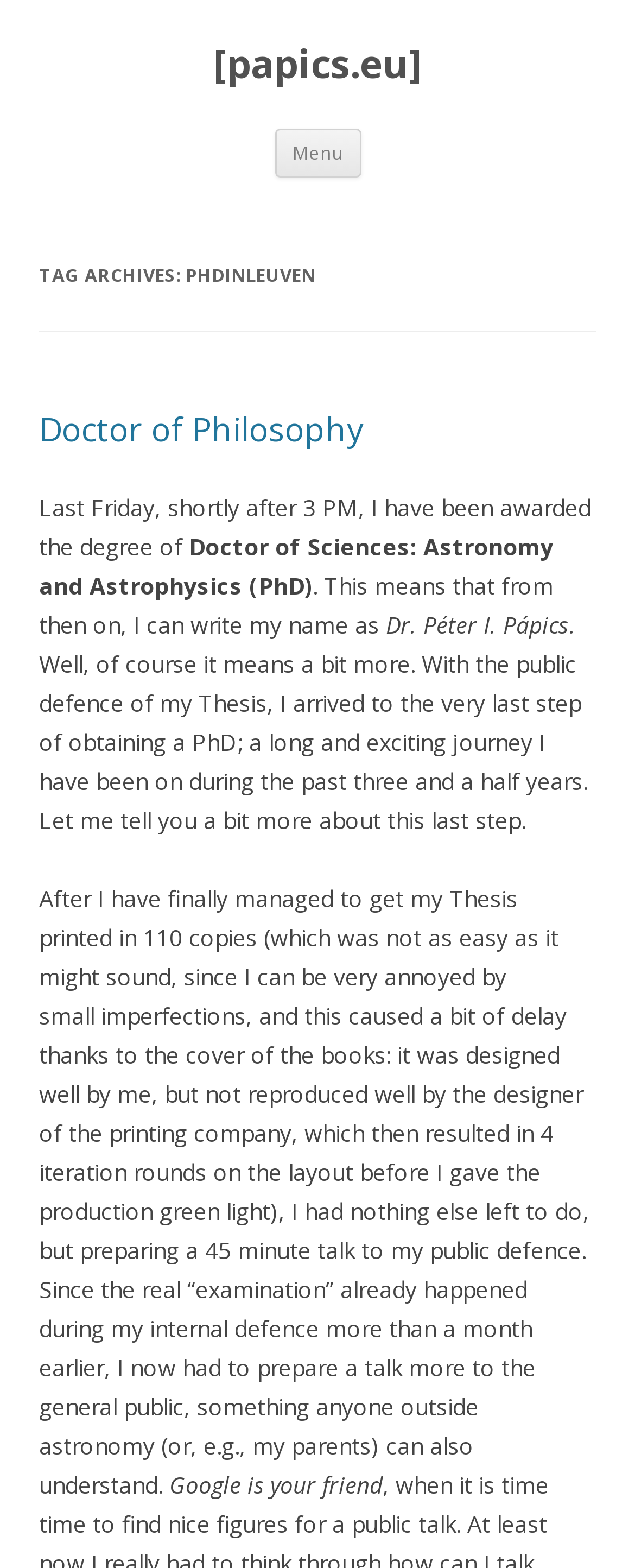Offer a meticulous description of the webpage's structure and content.

The webpage is about the author's personal achievement of obtaining a PhD degree. At the top, there is a heading with the text "[papics.eu]" which is also a link. Below it, there is a heading "Menu" and a link "Skip to content". 

The main content of the webpage is divided into sections. The first section has a heading "TAG ARCHIVES: PHDINLEUVEN" and a subheading "Doctor of Philosophy". Below the subheading, there is a link with the same text. 

The next section contains a series of paragraphs describing the author's experience of obtaining a PhD degree. The text starts with the author being awarded the degree, followed by a description of the journey, including the public defence of the thesis. The text is written in a personal and conversational tone, with the author sharing their thoughts and feelings about the experience. 

At the bottom of the page, there is a single line of text "Google is your friend", which seems out of place compared to the rest of the content.